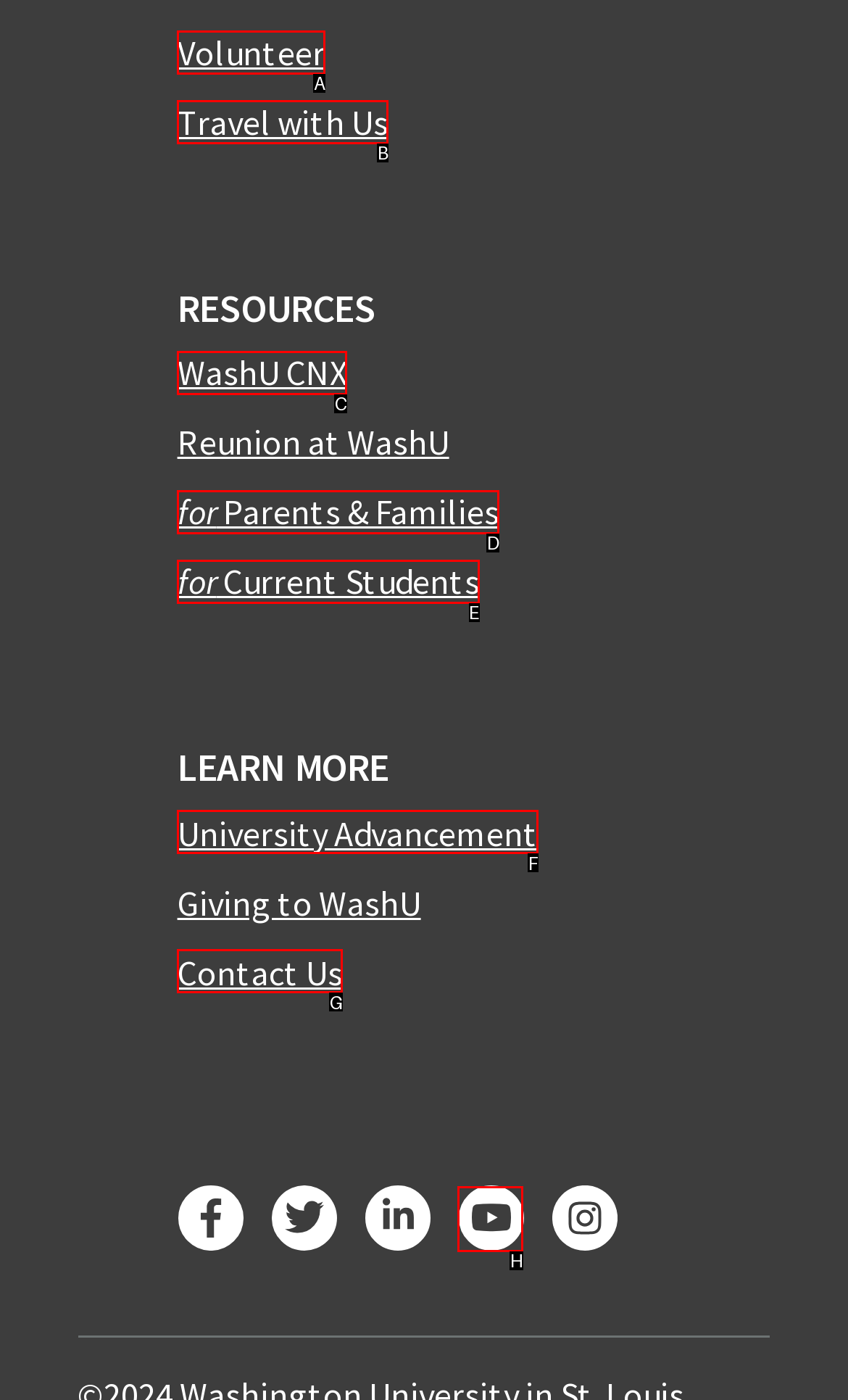Point out the letter of the HTML element you should click on to execute the task: Explore resources for Current Students
Reply with the letter from the given options.

E